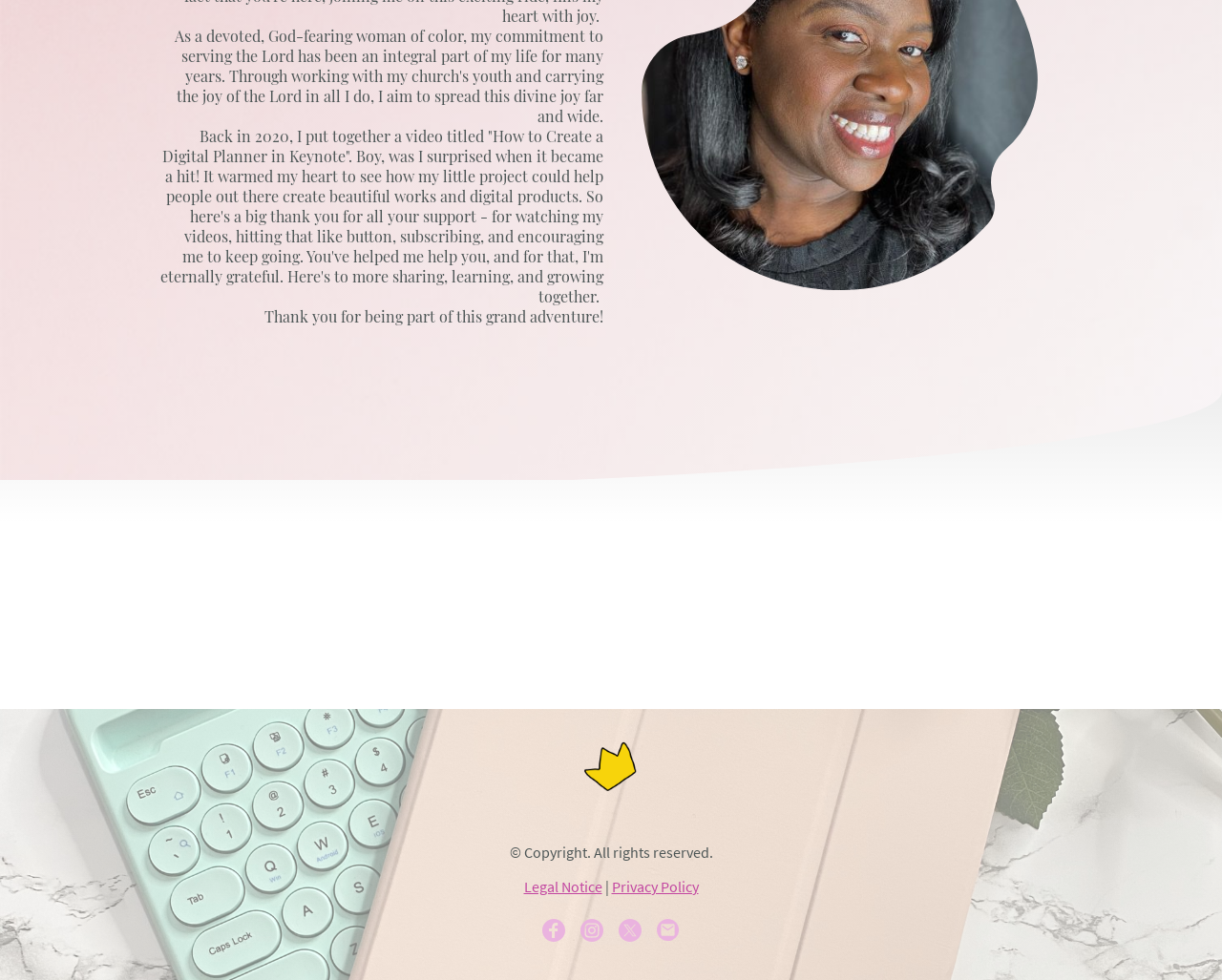What are the social media links at the bottom of the page?
Based on the visual details in the image, please answer the question thoroughly.

There are three link elements with IDs 289, 290, and 291, each accompanied by an image element, suggesting that they are social media links.